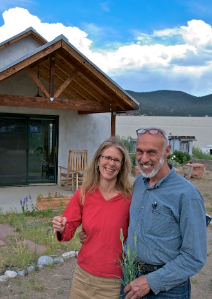Answer this question in one word or a short phrase: What is the man holding?

A bunch of herbs